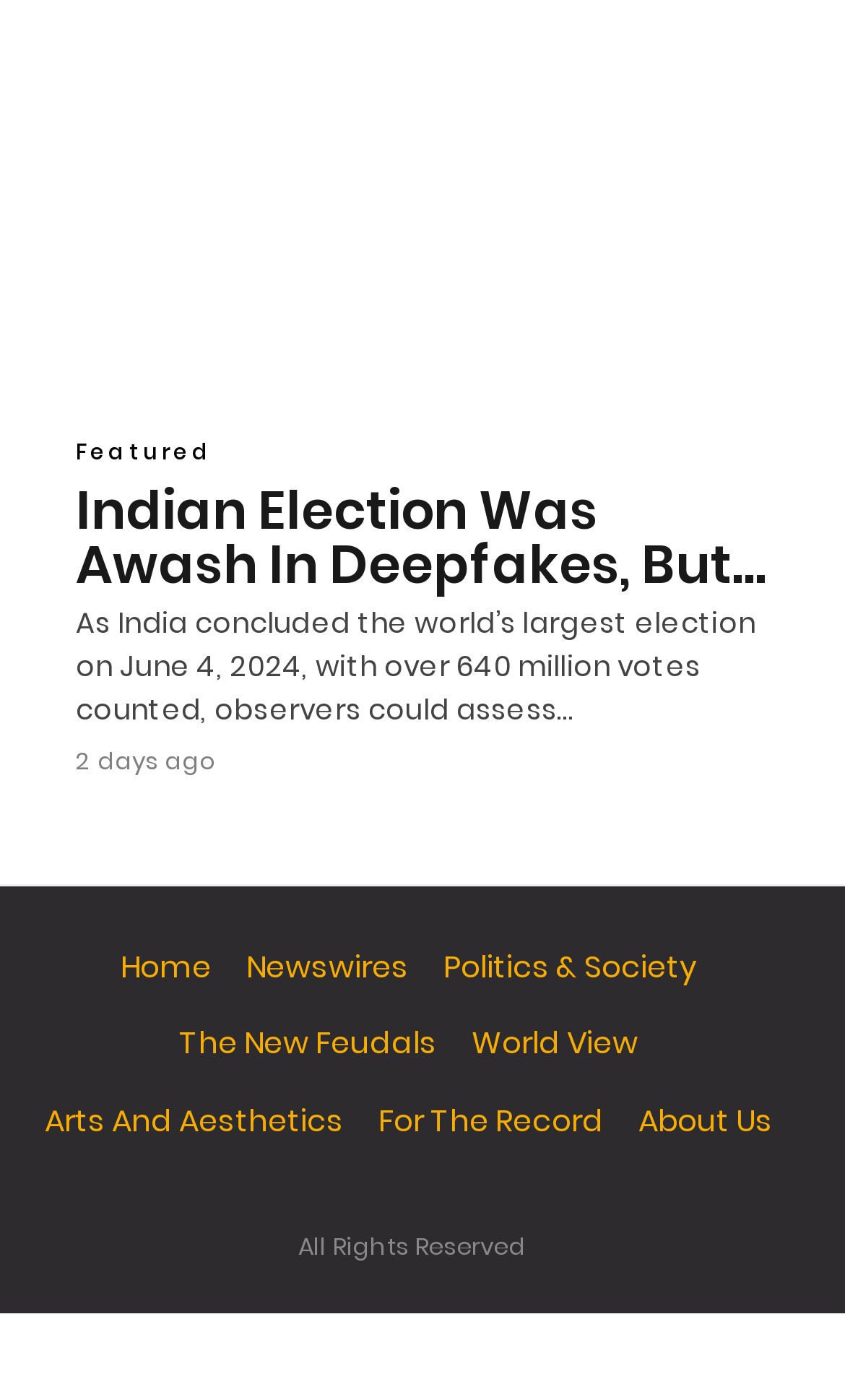Provide a brief response to the question using a single word or phrase: 
What is the copyright statement on the website?

All Rights Reserved